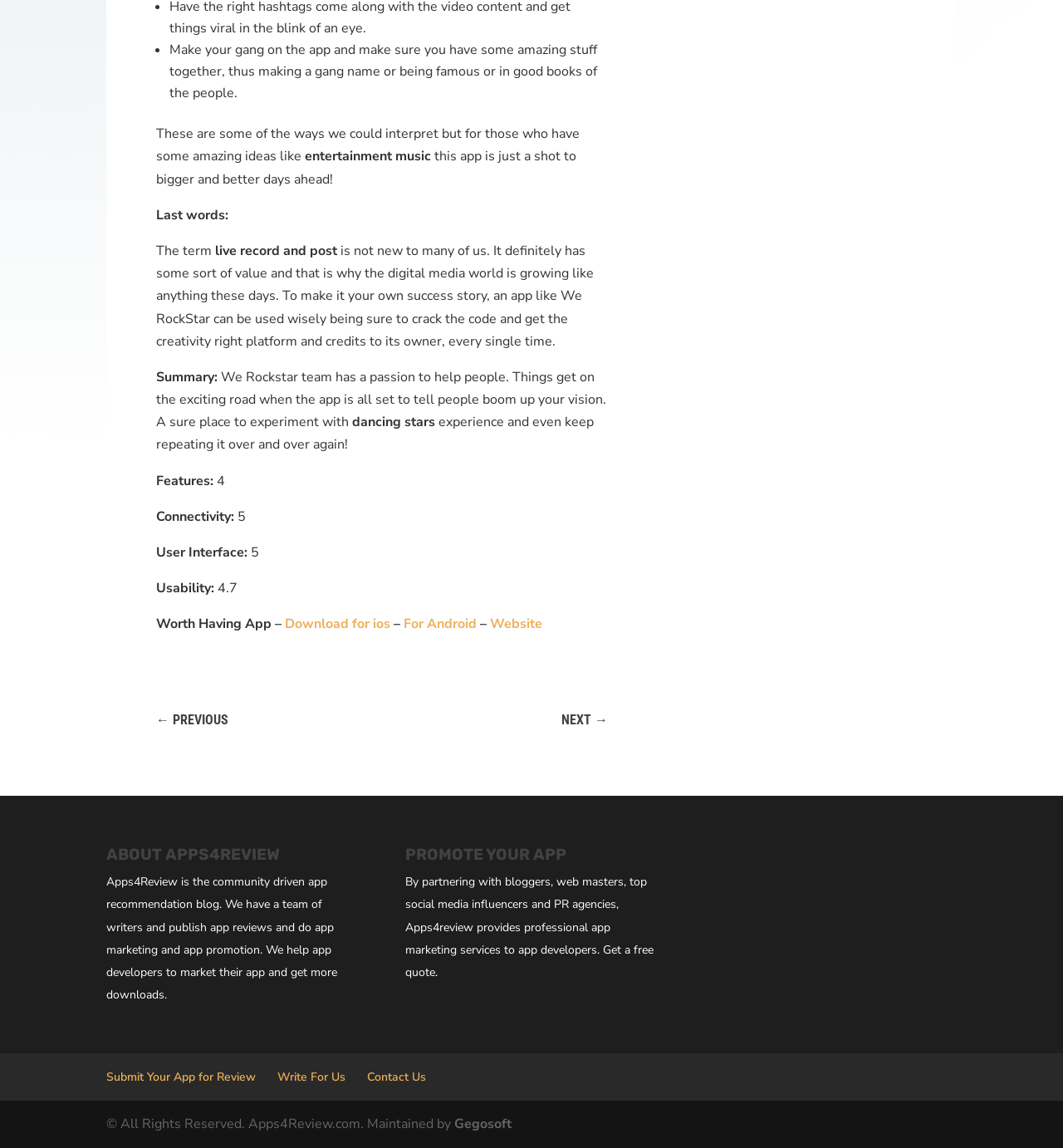What is the name of the community driven app recommendation blog?
Please provide a single word or phrase as the answer based on the screenshot.

Apps4Review